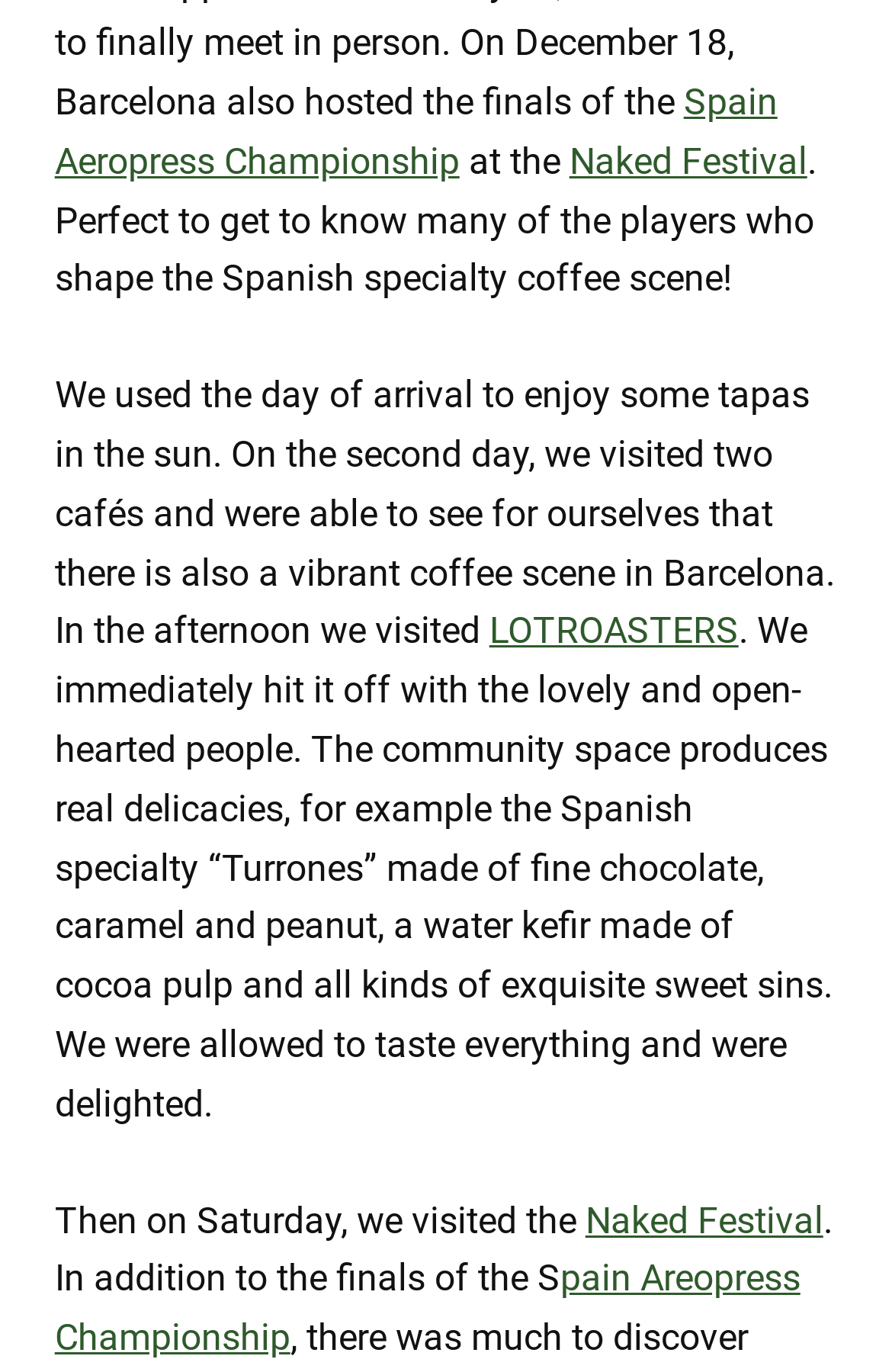What is the name of the community space mentioned?
Answer the question with as much detail as possible.

The answer can be found in the link element with the text 'LOTROASTERS'. This link is located in the middle of the webpage, describing the community space that was visited.